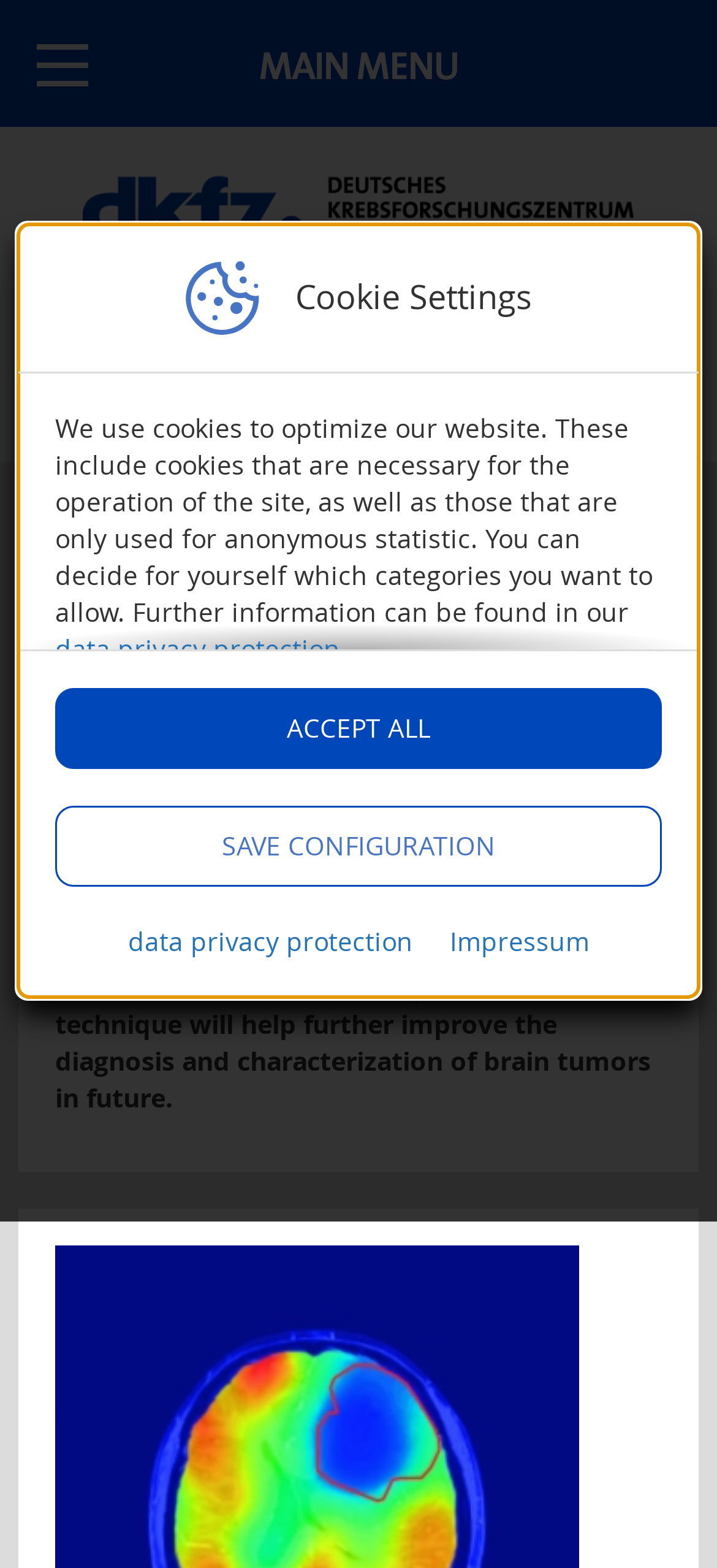Give a detailed account of the webpage's layout and content.

The webpage is about a scientific breakthrough in cancer research, specifically a new method for identifying brain tumors using oxygen and magnetic resonance tomography (MRT). 

At the top of the page, there is a cookie settings section with several options, including essential, statistics, and external media, each with a checkbox and a disclosure triangle. Below this section, there is a main menu with several links, including HOME, NEWS, RESEARCH, JOBS & CAREER, ABOUT US, TRANSLATIONAL RESEARCH, and DONATIONS. 

On the top left, there is a logo of the German Cancer Research Center, and next to it, there are several links, including SEARCH, EASY LANGUAGE, CONTACT US, and CHOOSE YOUR LANGUAGE. 

The main content of the page is a press release about the new method for identifying brain tumors. The title of the press release is "Using oxygen to make cancer visible", and it is followed by a subtitle "No. 08 | 18/02/2020 | by Rei". Below the title, there is a horizontal separator, and then the main text of the press release, which describes the new method and its potential benefits for diagnosing and characterizing brain tumors.